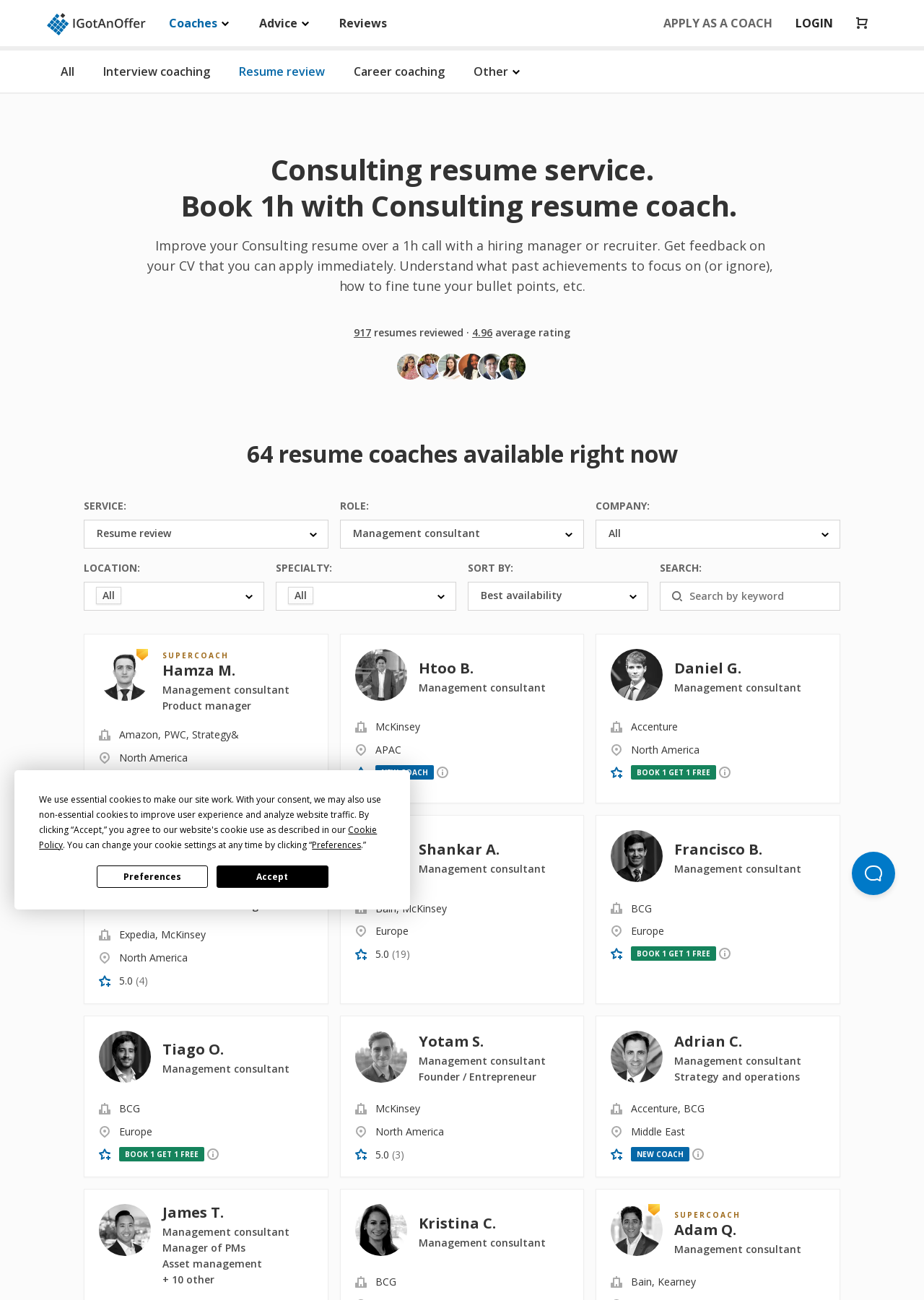What is the average rating of the resume coaches?
Using the image, respond with a single word or phrase.

4.96